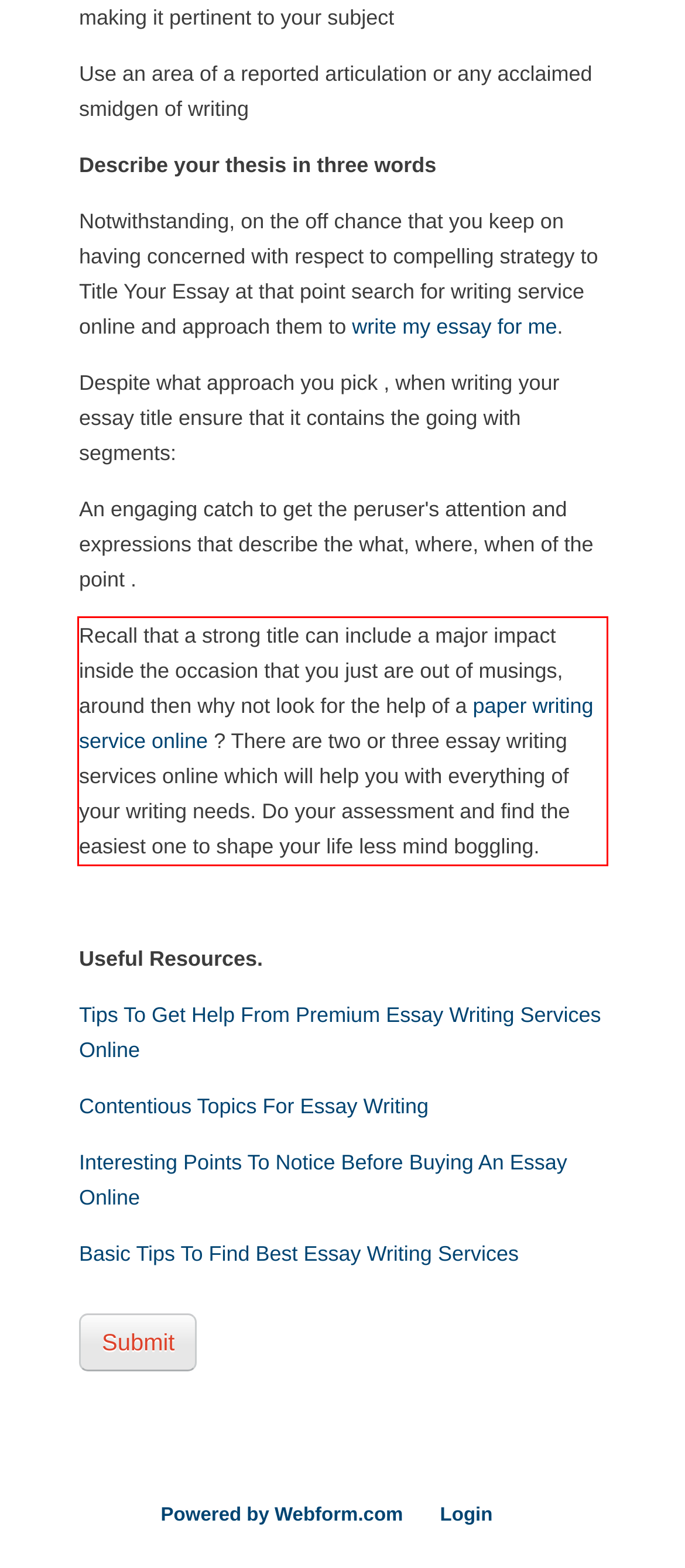With the provided screenshot of a webpage, locate the red bounding box and perform OCR to extract the text content inside it.

Recall that a strong title can include a major impact inside the occasion that you just are out of musings, around then why not look for the help of a paper writing service online ? There are two or three essay writing services online which will help you with everything of your writing needs. Do your assessment and find the easiest one to shape your life less mind boggling.